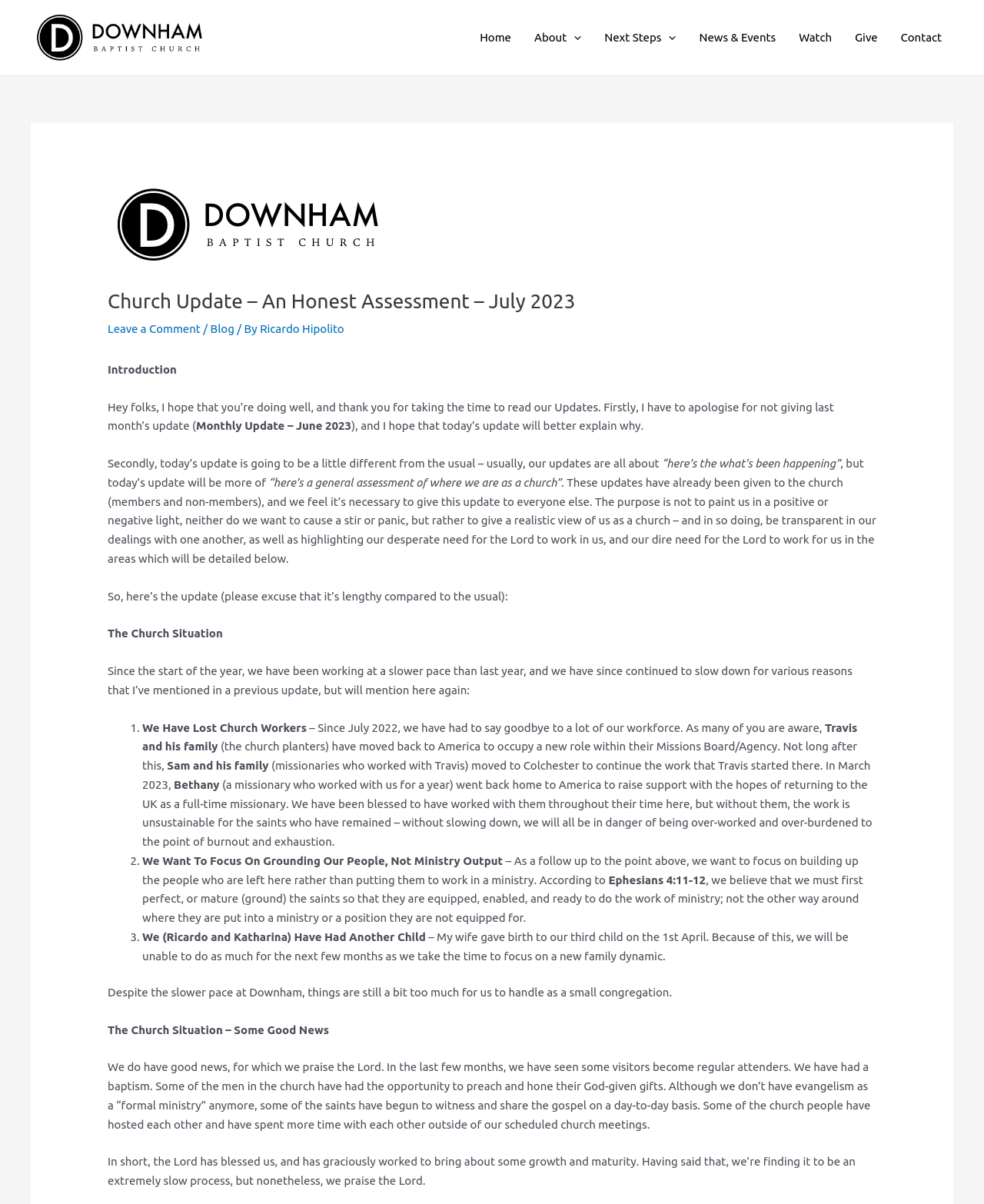Specify the bounding box coordinates of the area to click in order to execute this command: 'Click the 'Home' link'. The coordinates should consist of four float numbers ranging from 0 to 1, and should be formatted as [left, top, right, bottom].

[0.476, 0.009, 0.531, 0.054]